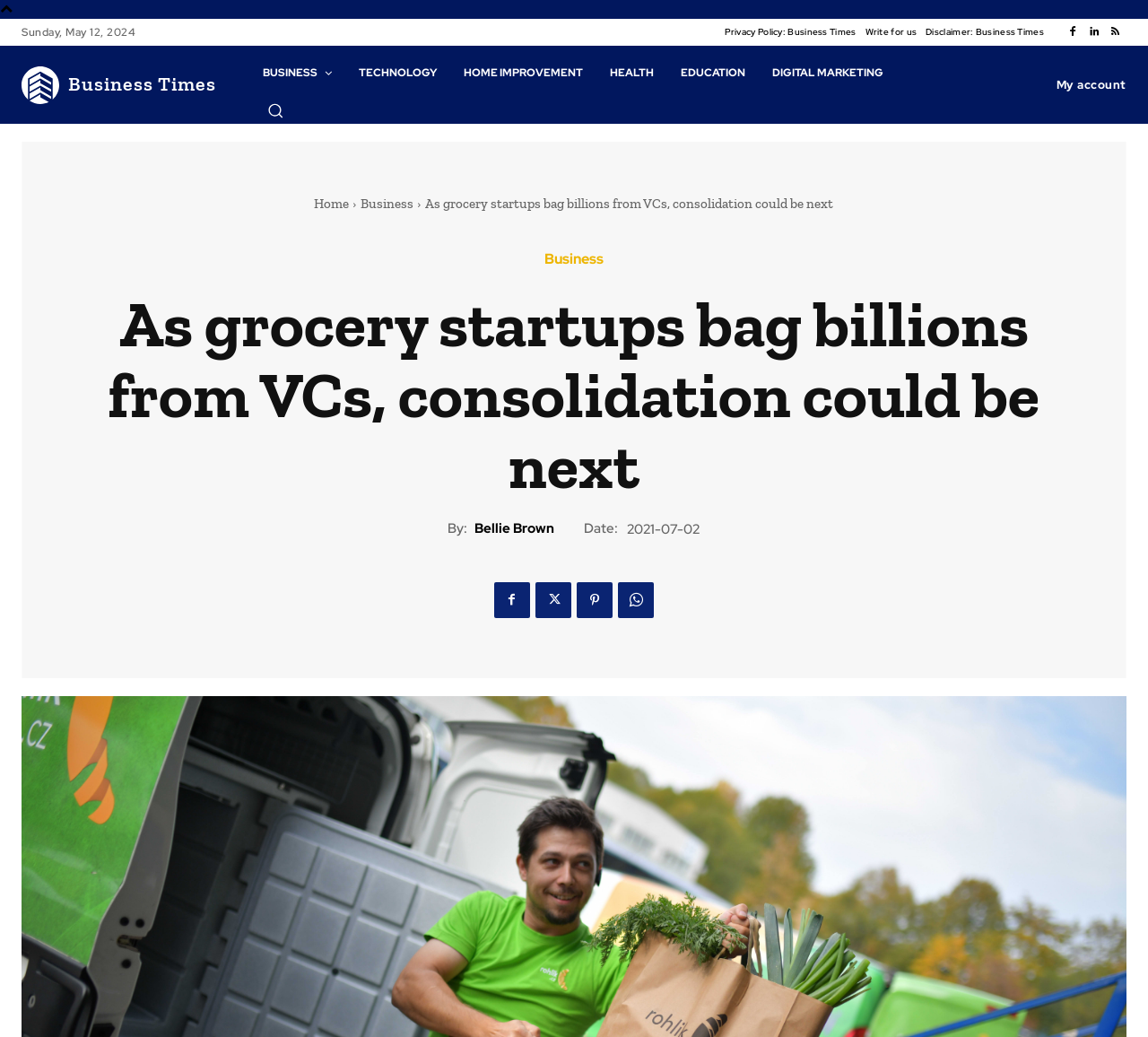Give a detailed overview of the webpage's appearance and contents.

This webpage appears to be a news article from Business Times, with the title "As grocery startups bag billions from VCs, consolidation could be next". At the top left, there is a date "Sunday, May 12, 2024" and a series of links to "Privacy Policy", "Write for us", and "Disclaimer" on the top right. 

Below the date, there are several icons and links, including the Business Times logo, which is accompanied by an image. There are also links to various categories such as "BUSINESS", "TECHNOLOGY", "HOME IMPROVEMENT", "HEALTH", "EDUCATION", and "DIGITAL MARKETING". 

On the top right, there is a search button with a magnifying glass icon. Next to it, there is a link to "My account". 

The main content of the webpage is the news article, which has a heading that spans almost the entire width of the page. The article is written by Bellie Brown and was published on July 2, 2021. There are also several social media links below the article.